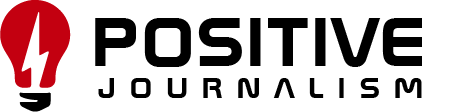Given the content of the image, can you provide a detailed answer to the question?
What is the purpose of the logo?

The logo of Positive Journalism, featuring a vibrant red light bulb and bold text, is positioned prominently to set the tone for articles and discussions aimed at empowering readers through positive narratives and insights. The logo's design reflects the organization's commitment to sharing constructive and inspiring content.